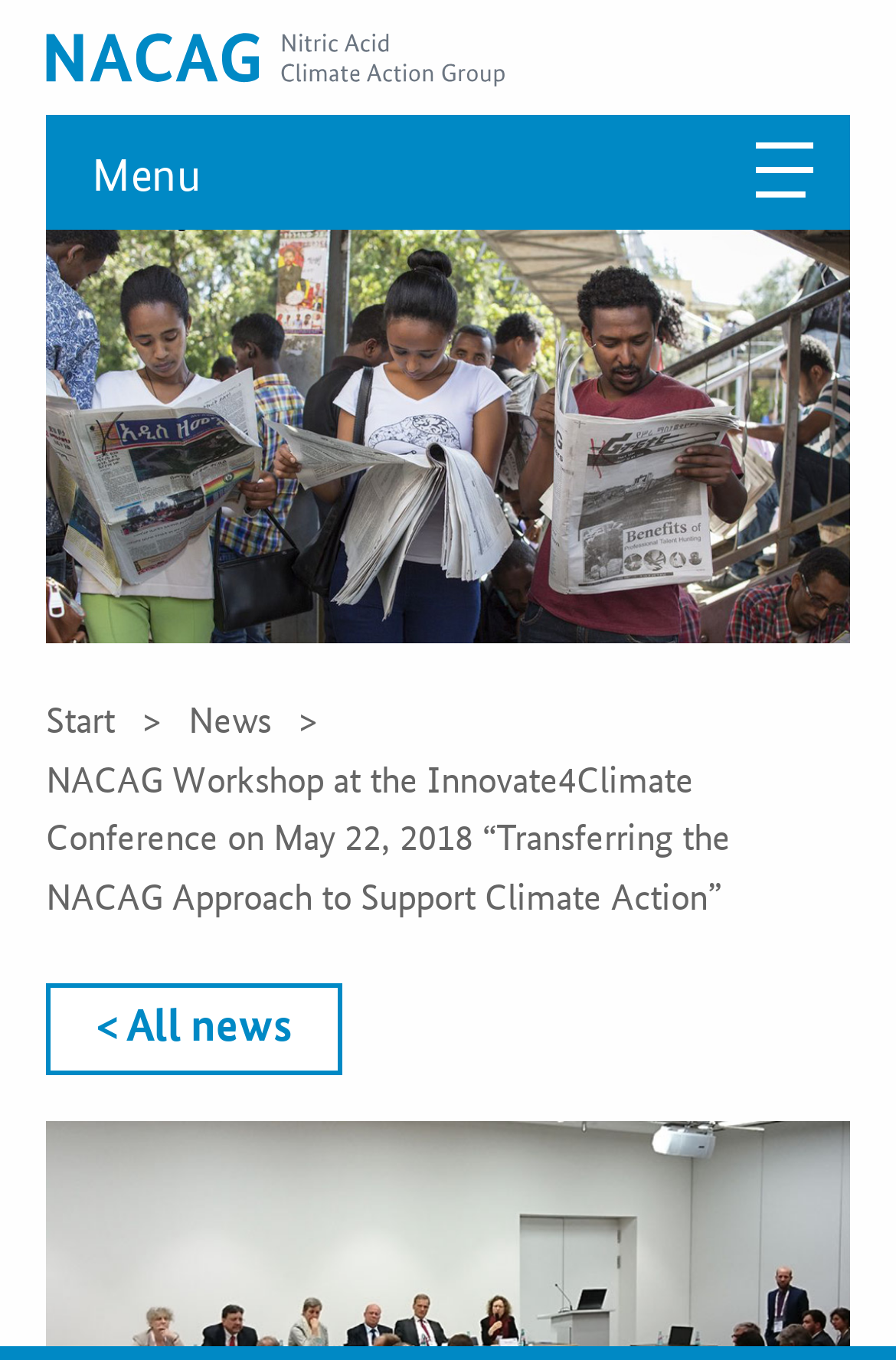Offer a thorough description of the webpage.

The webpage appears to be about the NACAG Workshop at the Innovate4Climate Conference on May 22, 2018, with a focus on "Transferring the NACAG Approach to Support Climate Action". 

At the top left of the page, there is a link and an image, which are likely a logo or a banner. Below this, there is a menu link labeled "Menu" that spans almost the entire width of the page. 

The main content of the page is divided into sections. On the left side, there are three links: "Start", "News", and another link with an arrow pointing to the right. These links are stacked vertically, with "Start" at the top and "News" in the middle. 

To the right of these links, there is a heading that reads "NACAG Workshop at the Innovate4Climate Conference on May 22, 2018 “Transferring the NACAG Approach to Support Climate Action”". This heading is followed by a link labeled "< All news" at the bottom right of the page.